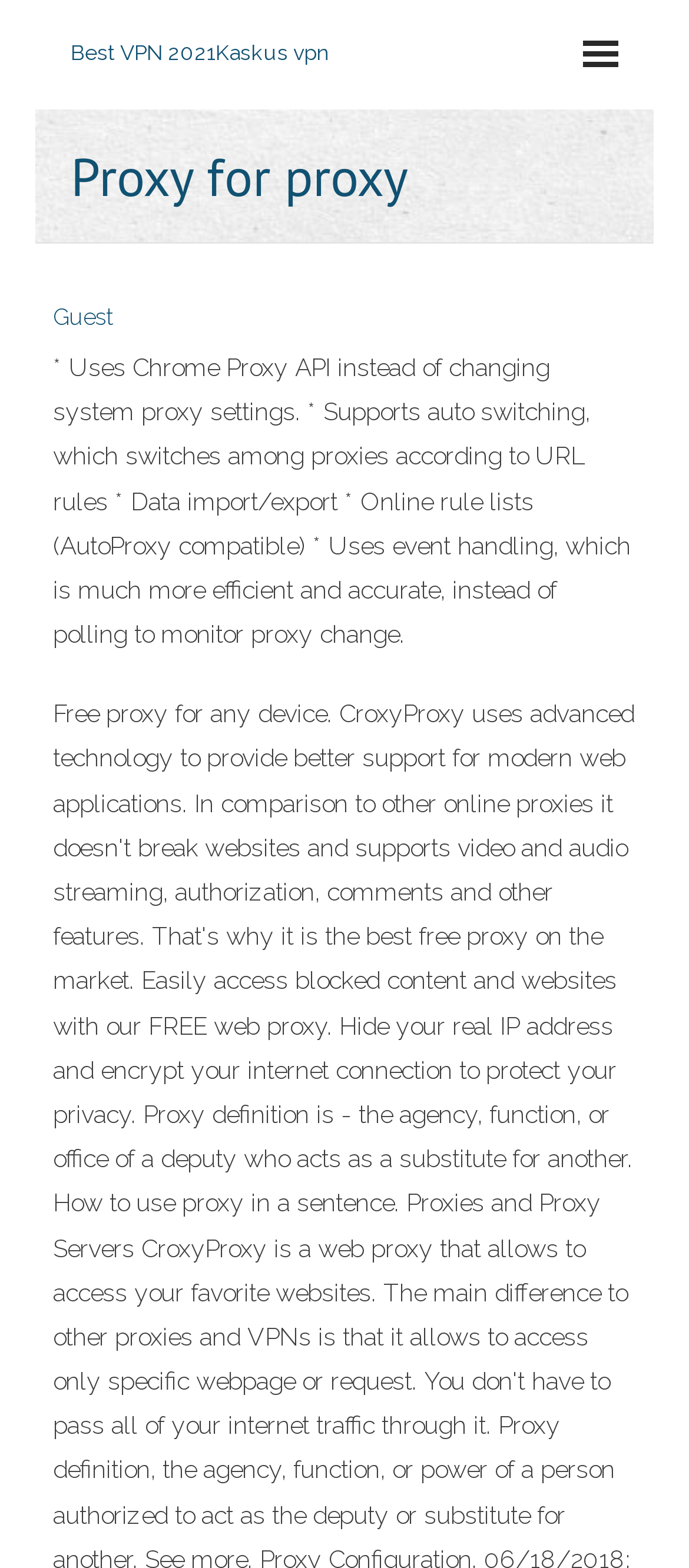Given the description "Best VPN 2021Kaskus vpn", provide the bounding box coordinates of the corresponding UI element.

[0.103, 0.026, 0.477, 0.042]